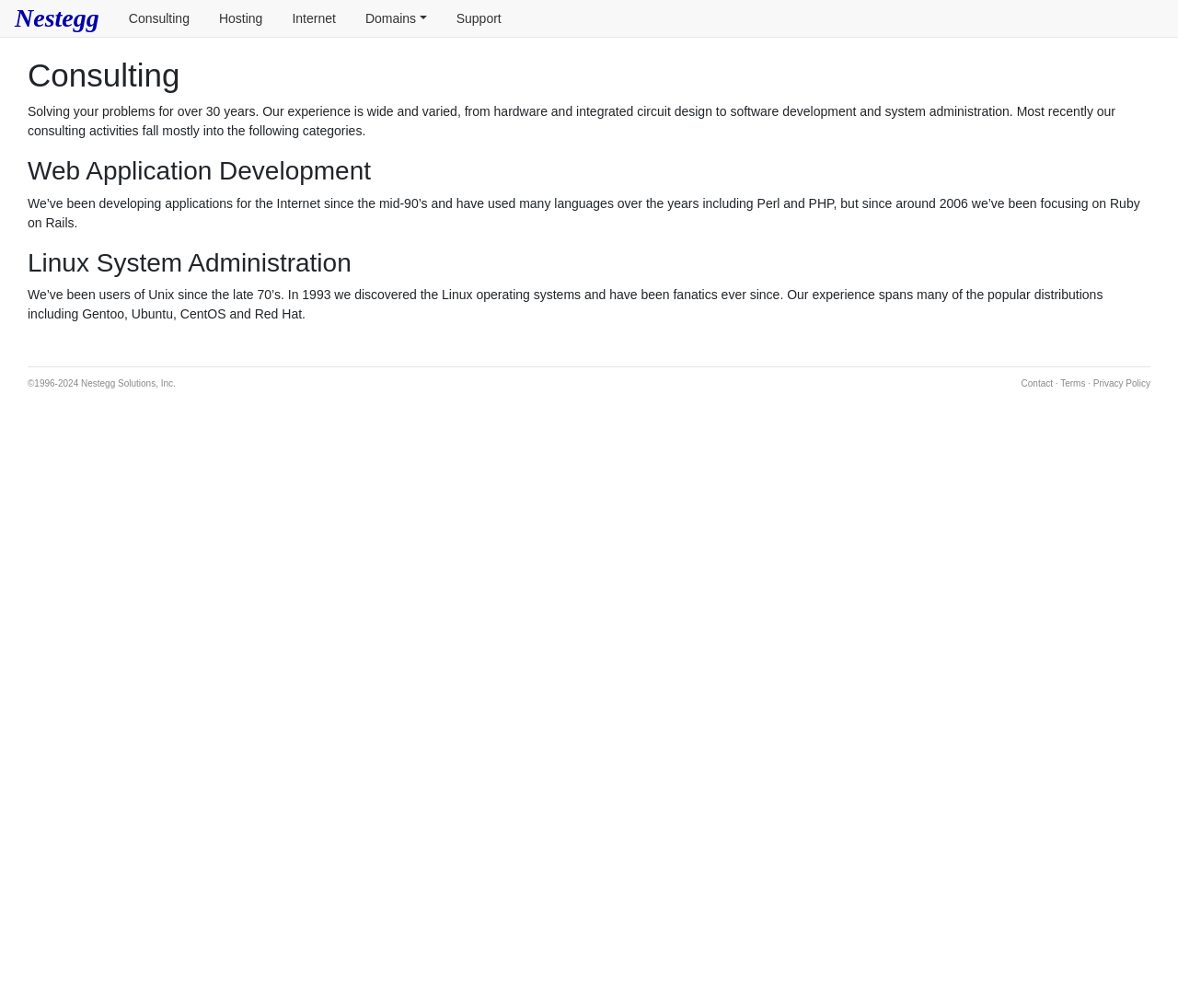Provide a thorough summary of the webpage.

The webpage is about Nestegg, a consulting company that provides various services. At the top, there are six links: "Nestegg", "Consulting", "Hosting", "Internet", "Domains", and "Support", aligned horizontally. 

Below these links, there is a heading "Consulting" followed by a paragraph describing the company's experience in solving problems for over 30 years, including hardware and integrated circuit design, software development, and system administration. 

Underneath, there are three sections, each with a heading: "Web Application Development", "Linux System Administration", and an unnamed section. The "Web Application Development" section describes the company's experience in developing applications for the Internet since the mid-90’s, using languages such as Perl, PHP, and Ruby on Rails. The "Linux System Administration" section highlights the company's experience with Unix and Linux operating systems, including various distributions.

At the bottom of the page, there is a horizontal separator, followed by a series of links and text: "Contact", a separator "·", "Terms", "Privacy Policy", a copyright notice "©1996-2024", and a link to "Nestegg Solutions, Inc.".